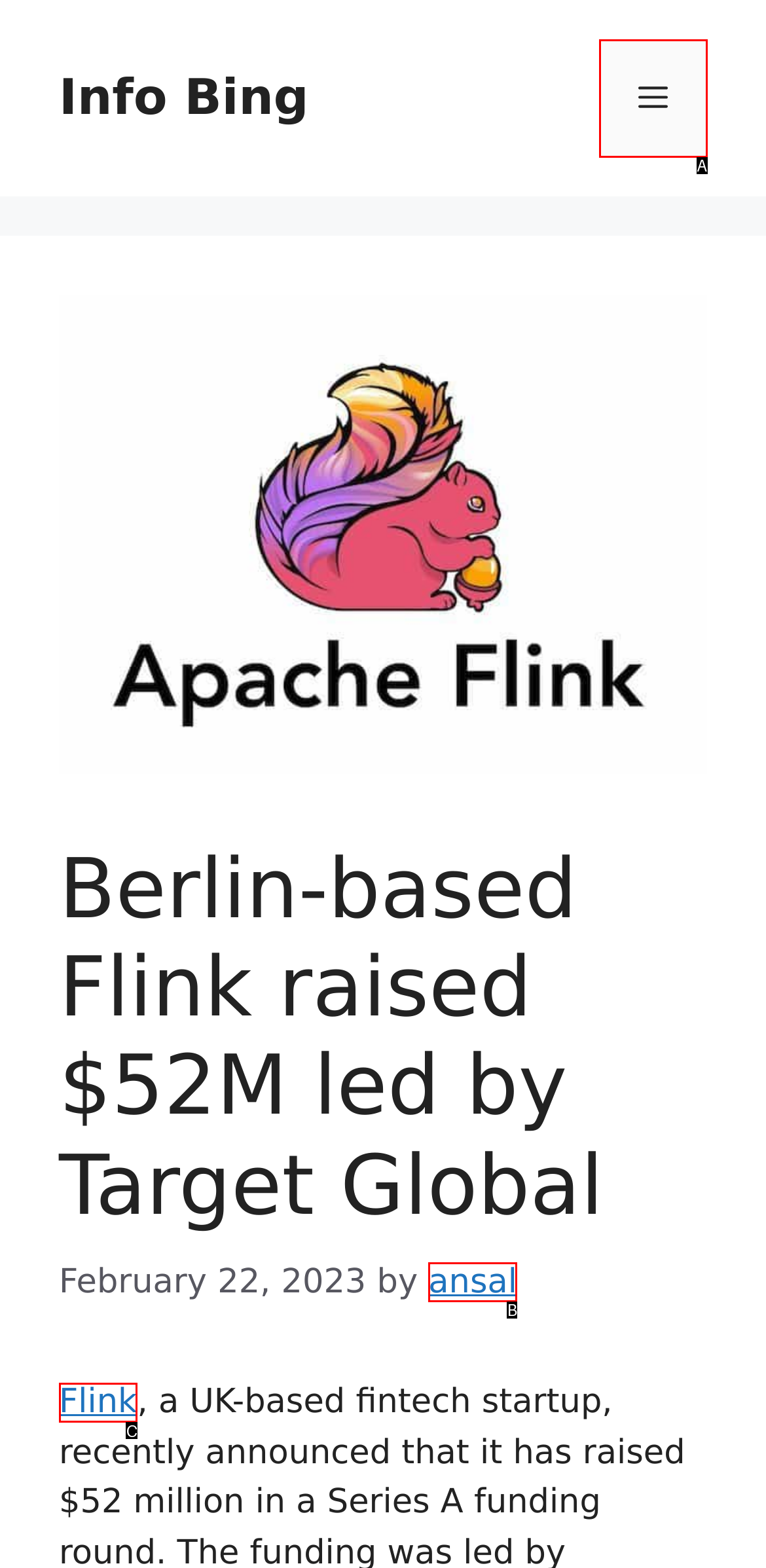Identify the letter corresponding to the UI element that matches this description: aria-label="Menu"
Answer using only the letter from the provided options.

None